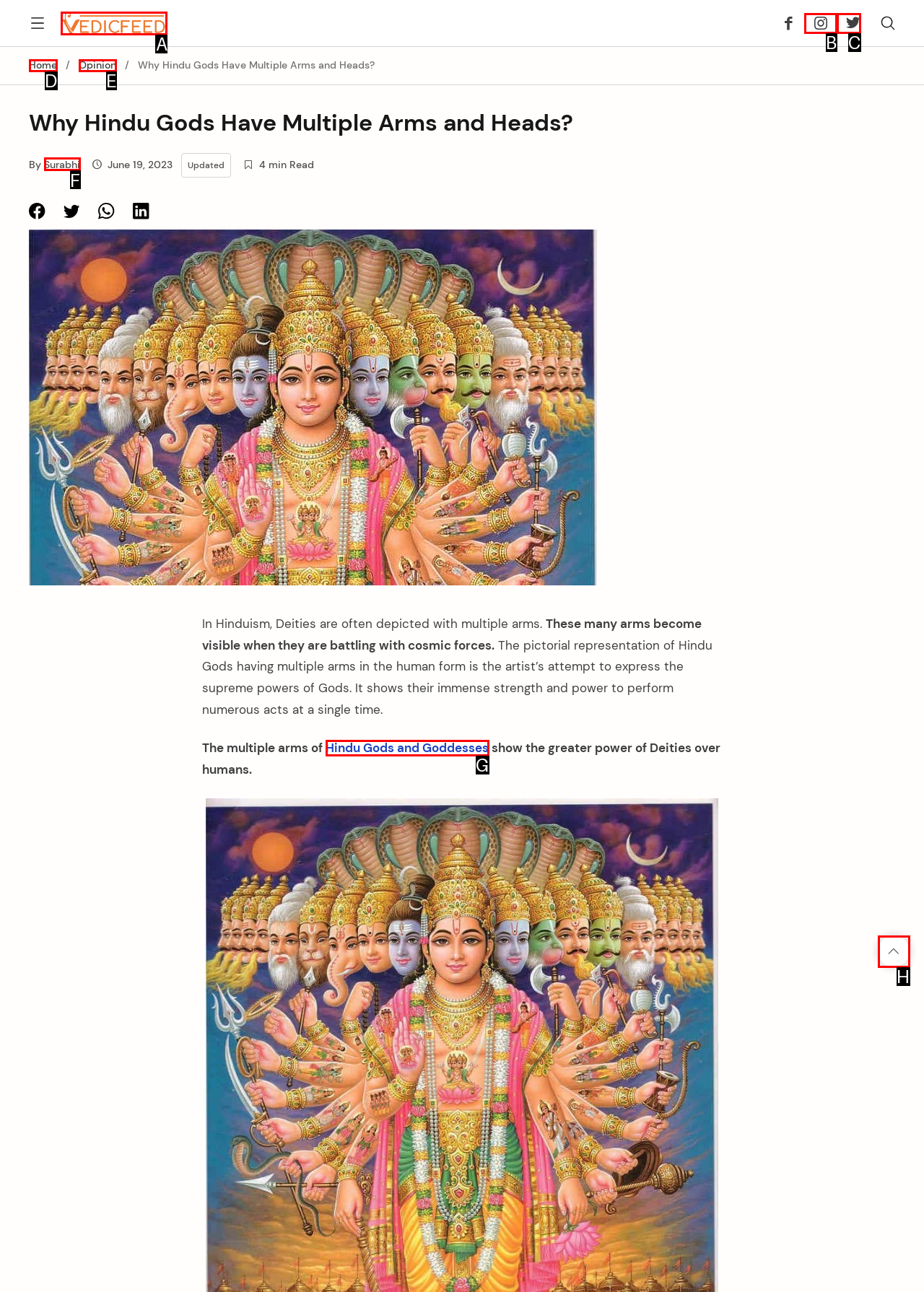Identify the correct UI element to click for the following task: Click the 'VedicFeed' link Choose the option's letter based on the given choices.

A